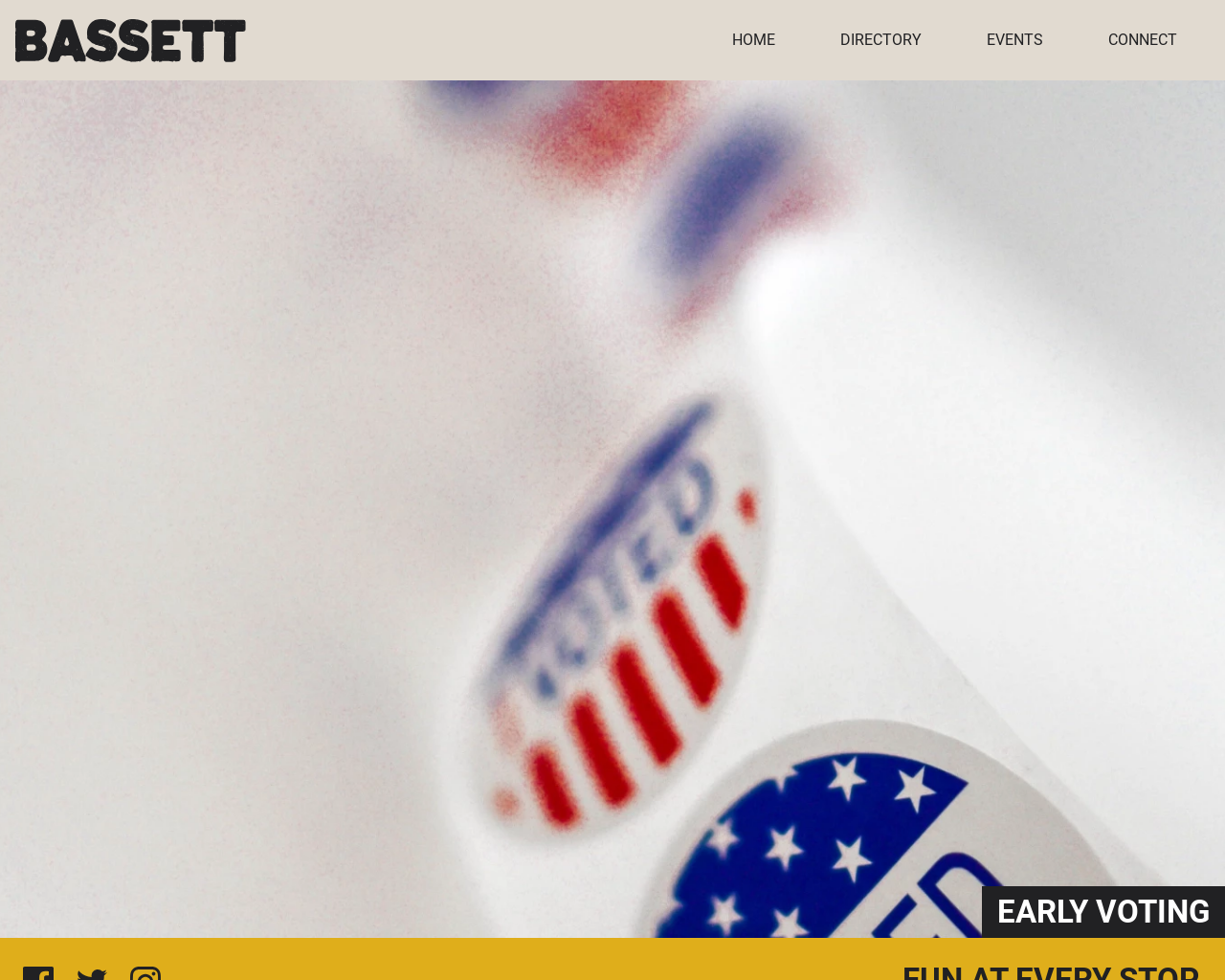Provide a thorough summary of the webpage.

The webpage is about early voting in Bassett, with a prominent heading "EARLY VOTING" located at the bottom right of the page. At the top left, there is a link "Bassett" accompanied by a small image. 

On the top right, there is a navigation menu consisting of four links: "HOME", "DIRECTORY", "EVENTS", and "CONNECT", arranged horizontally from left to right.